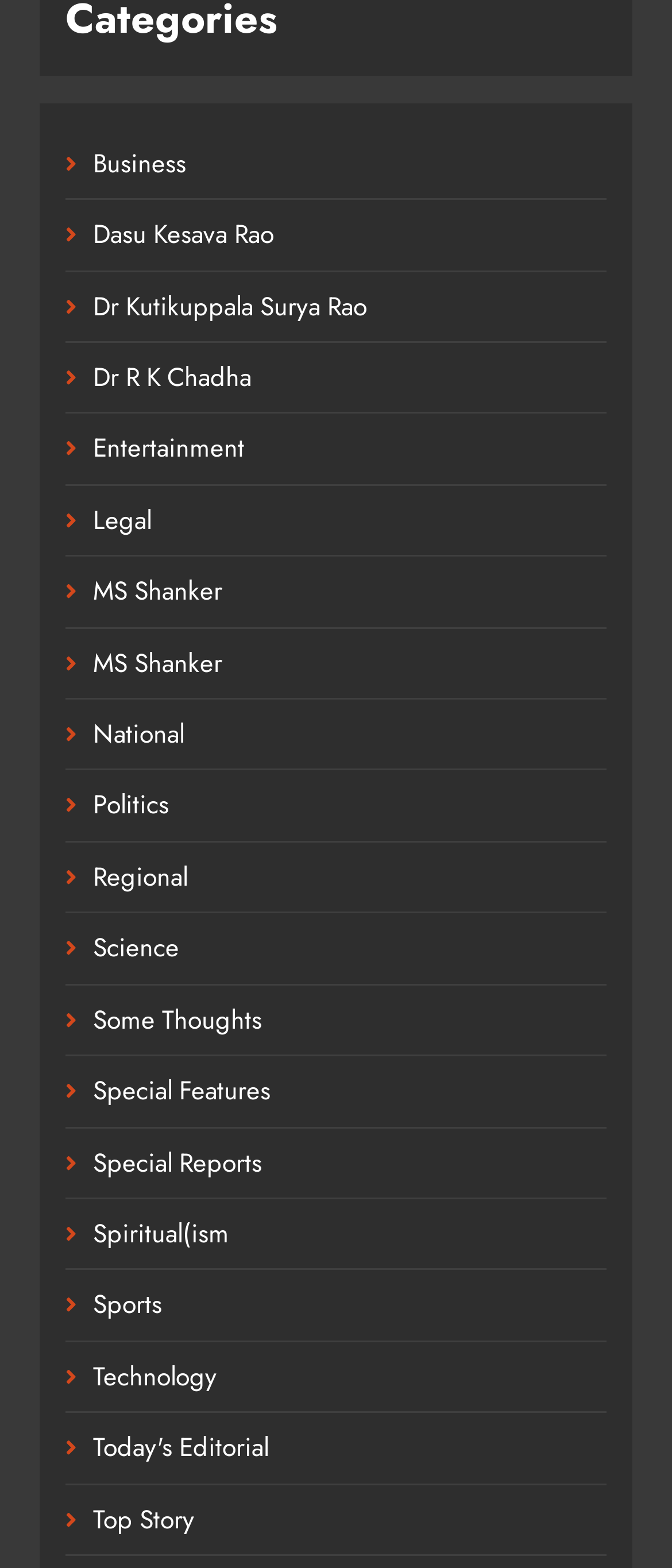Locate the bounding box coordinates of the clickable area needed to fulfill the instruction: "Read about Dr Kutikuppala Surya Rao".

[0.138, 0.183, 0.546, 0.207]